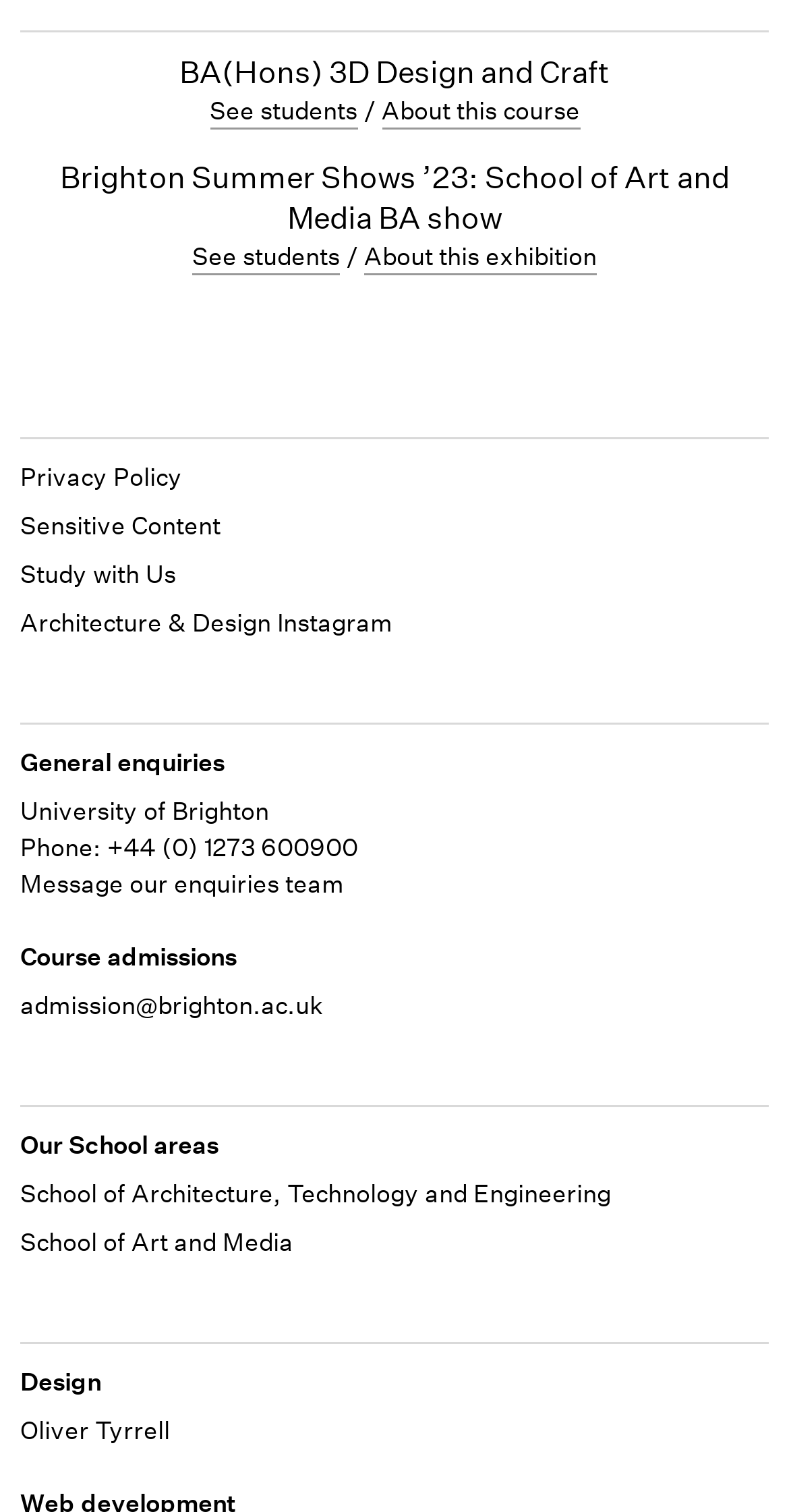Could you indicate the bounding box coordinates of the region to click in order to complete this instruction: "Read about Oliver Tyrrell's work".

[0.026, 0.934, 0.215, 0.959]